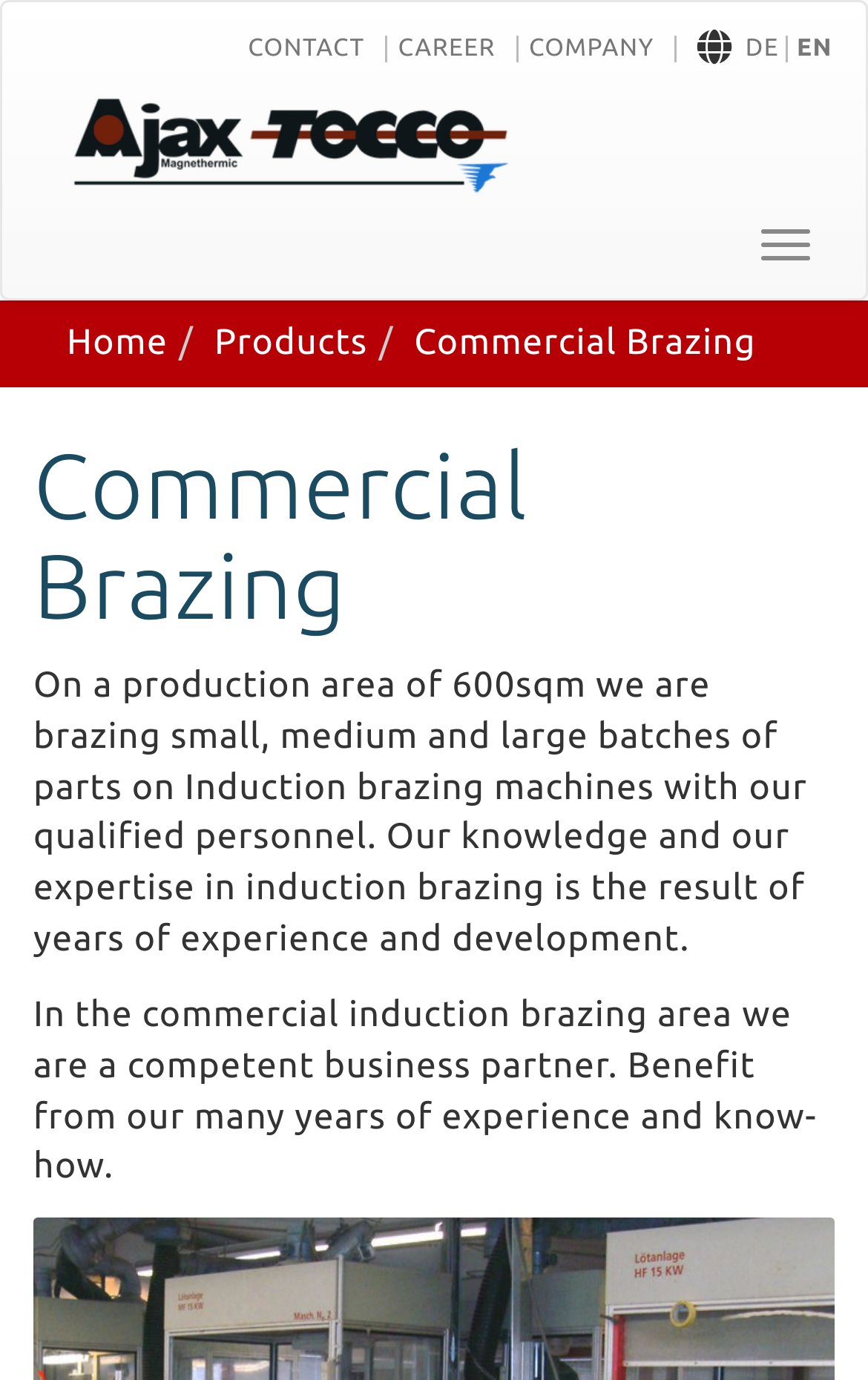Identify the bounding box coordinates of the clickable section necessary to follow the following instruction: "Switch to German language". The coordinates should be presented as four float numbers from 0 to 1, i.e., [left, top, right, bottom].

[0.859, 0.026, 0.908, 0.045]